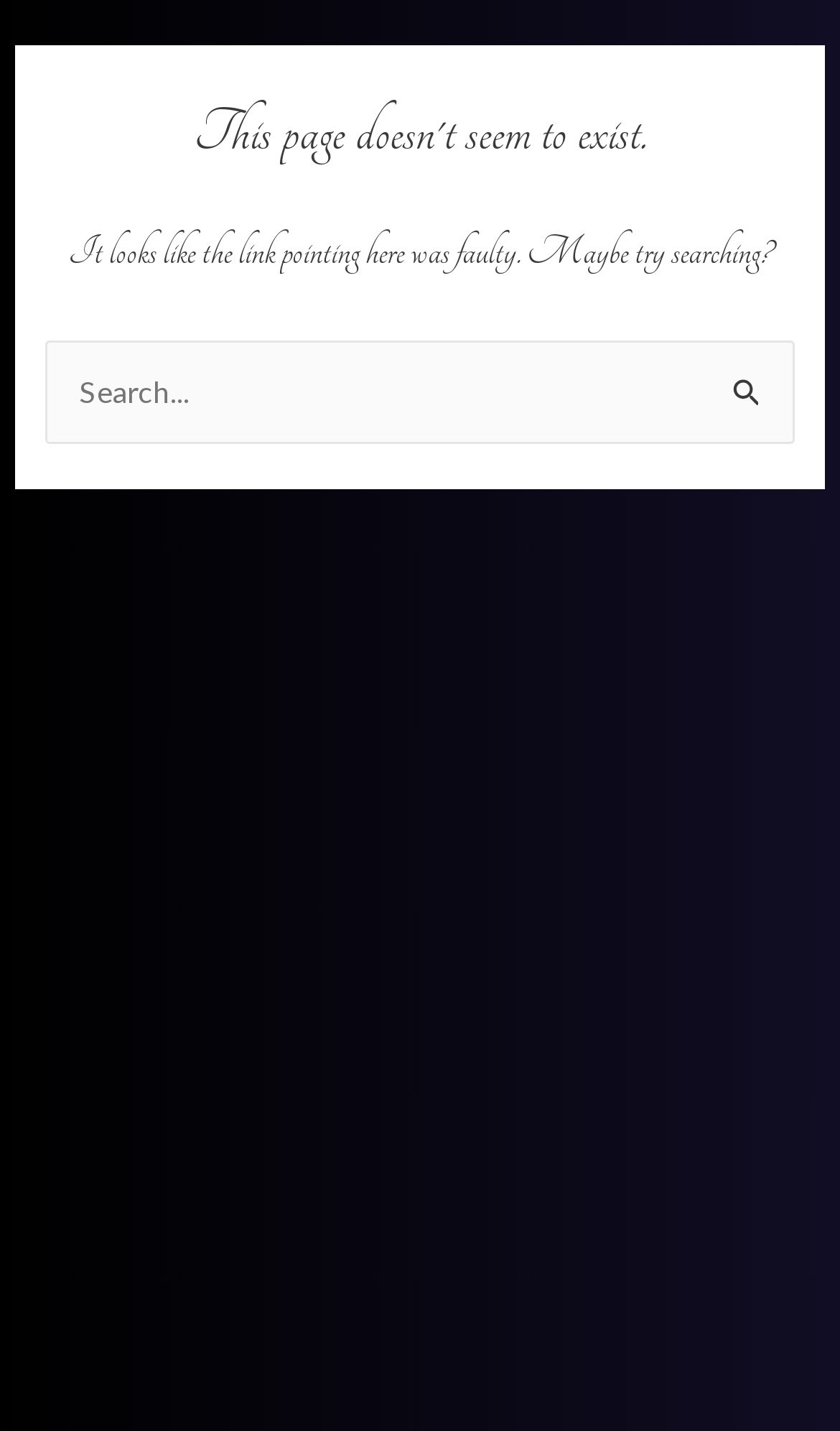Find the UI element described as: "Careers" and predict its bounding box coordinates. Ensure the coordinates are four float numbers between 0 and 1, [left, top, right, bottom].

None